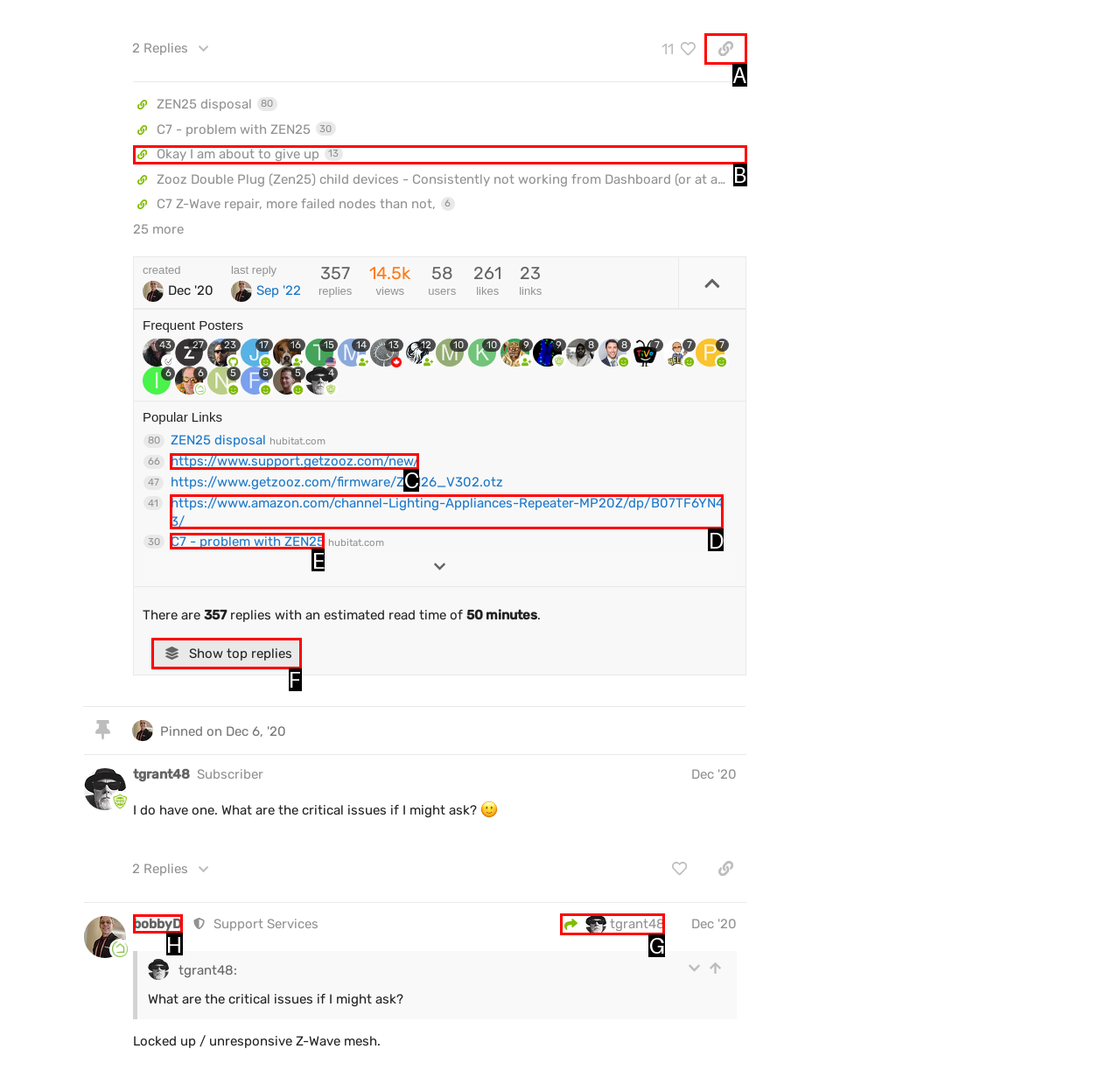Select the appropriate option that fits: C7 - problem with ZEN25
Reply with the letter of the correct choice.

E